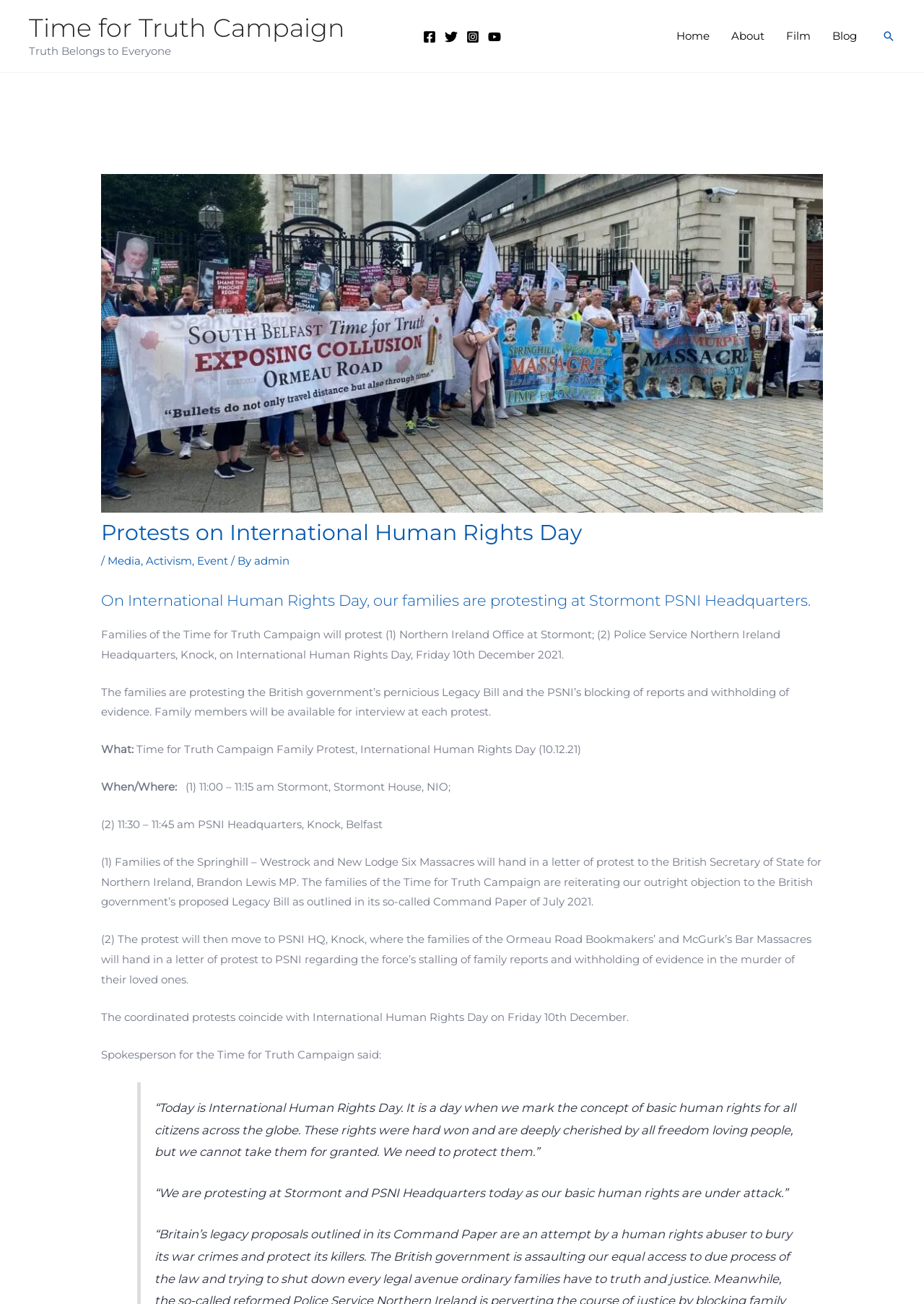Provide a brief response in the form of a single word or phrase:
What is the role of the families in the protest?

Handing in a letter of protest